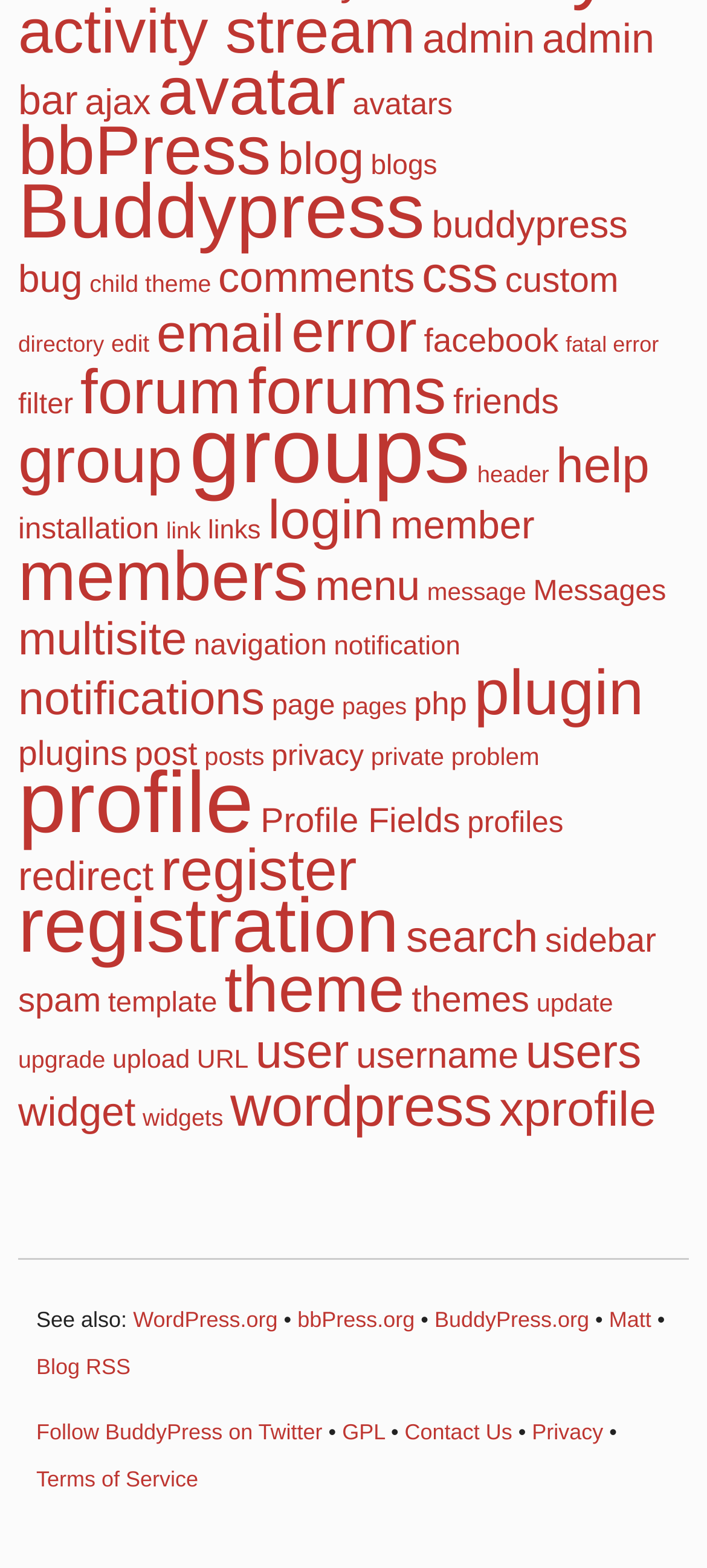Utilize the details in the image to give a detailed response to the question: How many items are related to 'profile'?

The link 'profile' has 1,227 items related to it, which is indicated by the number in parentheses next to the link. This link is located at the middle of the webpage with a bounding box coordinate of [0.026, 0.482, 0.359, 0.543].